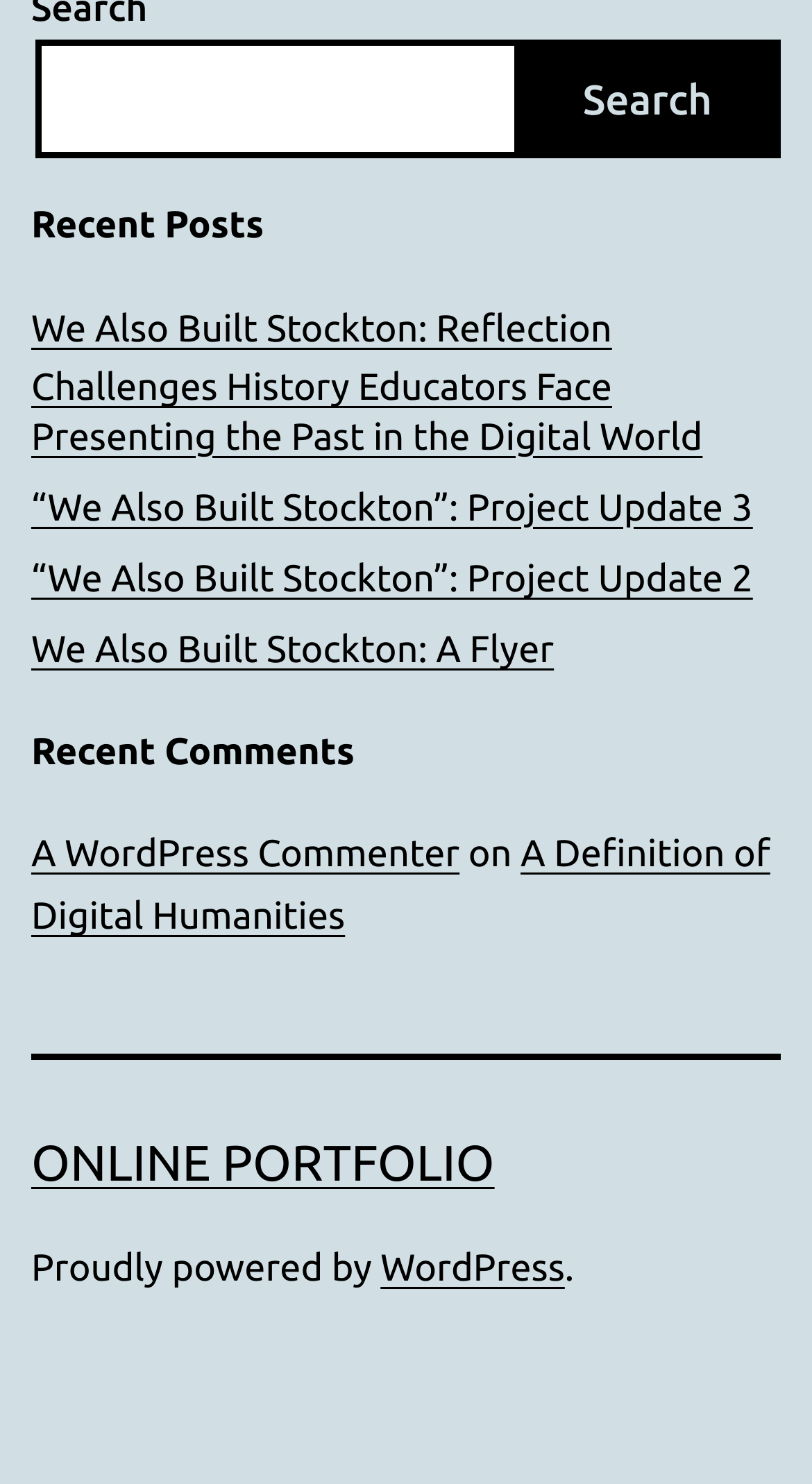Review the image closely and give a comprehensive answer to the question: What is the title of the link above the 'Proudly powered by' text?

The link 'ONLINE PORTFOLIO' is located above the 'Proudly powered by' text in the footer of the webpage.